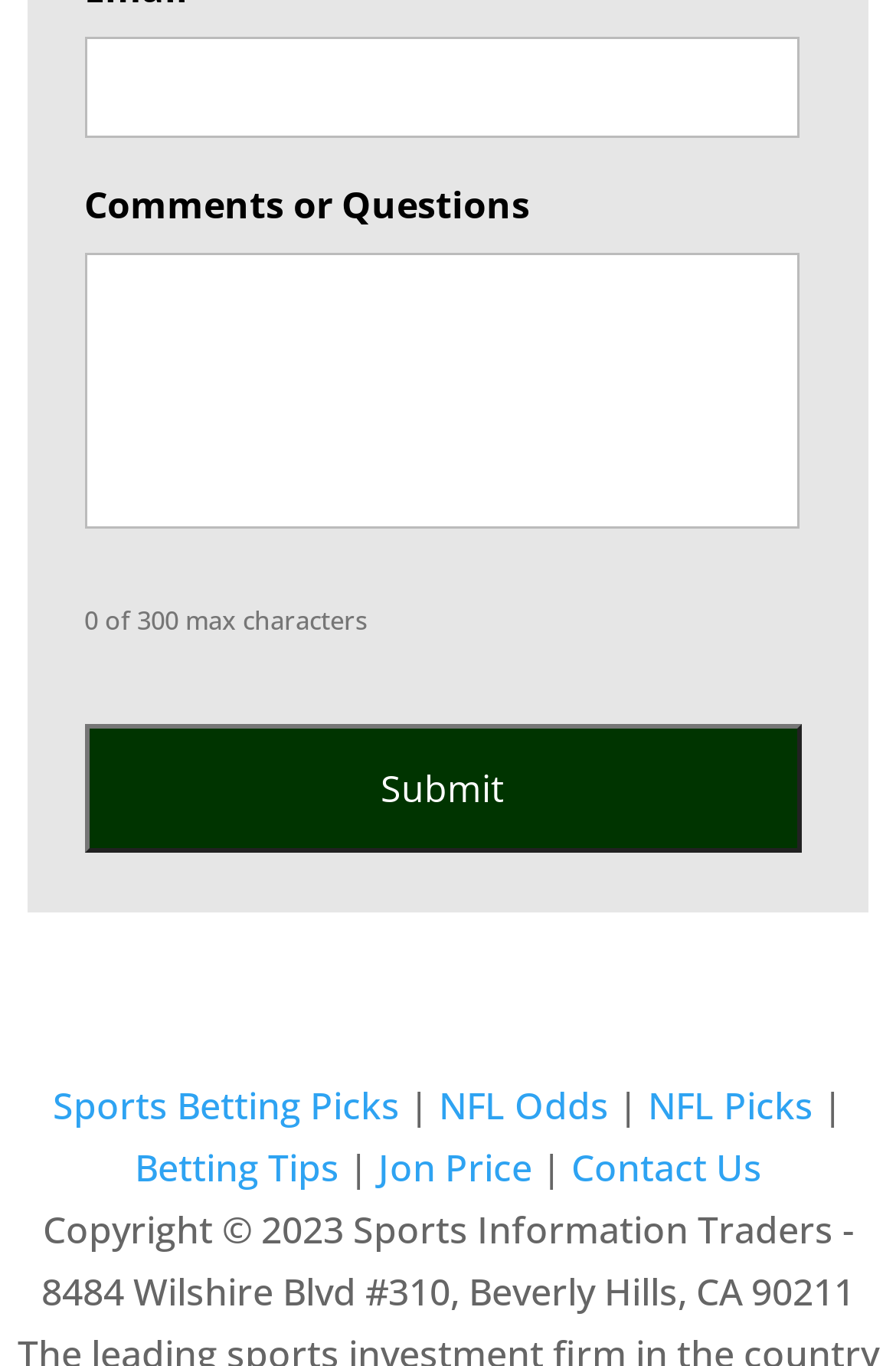Locate the bounding box coordinates of the area to click to fulfill this instruction: "Go to Sports Betting Picks". The bounding box should be presented as four float numbers between 0 and 1, in the order [left, top, right, bottom].

[0.059, 0.79, 0.446, 0.827]